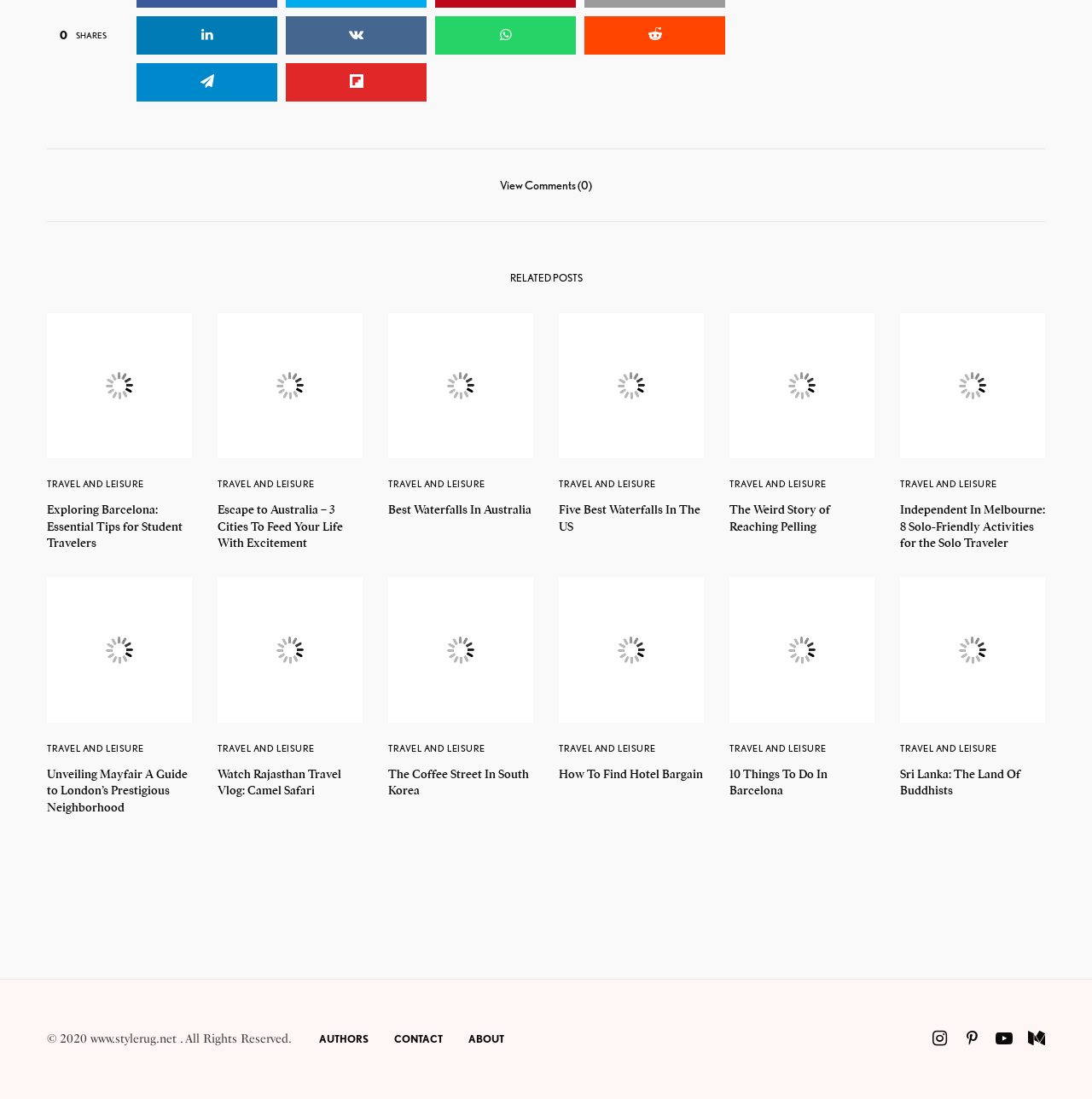Please specify the bounding box coordinates for the clickable region that will help you carry out the instruction: "Watch Rajasthan Travel Vlog".

[0.199, 0.697, 0.332, 0.727]